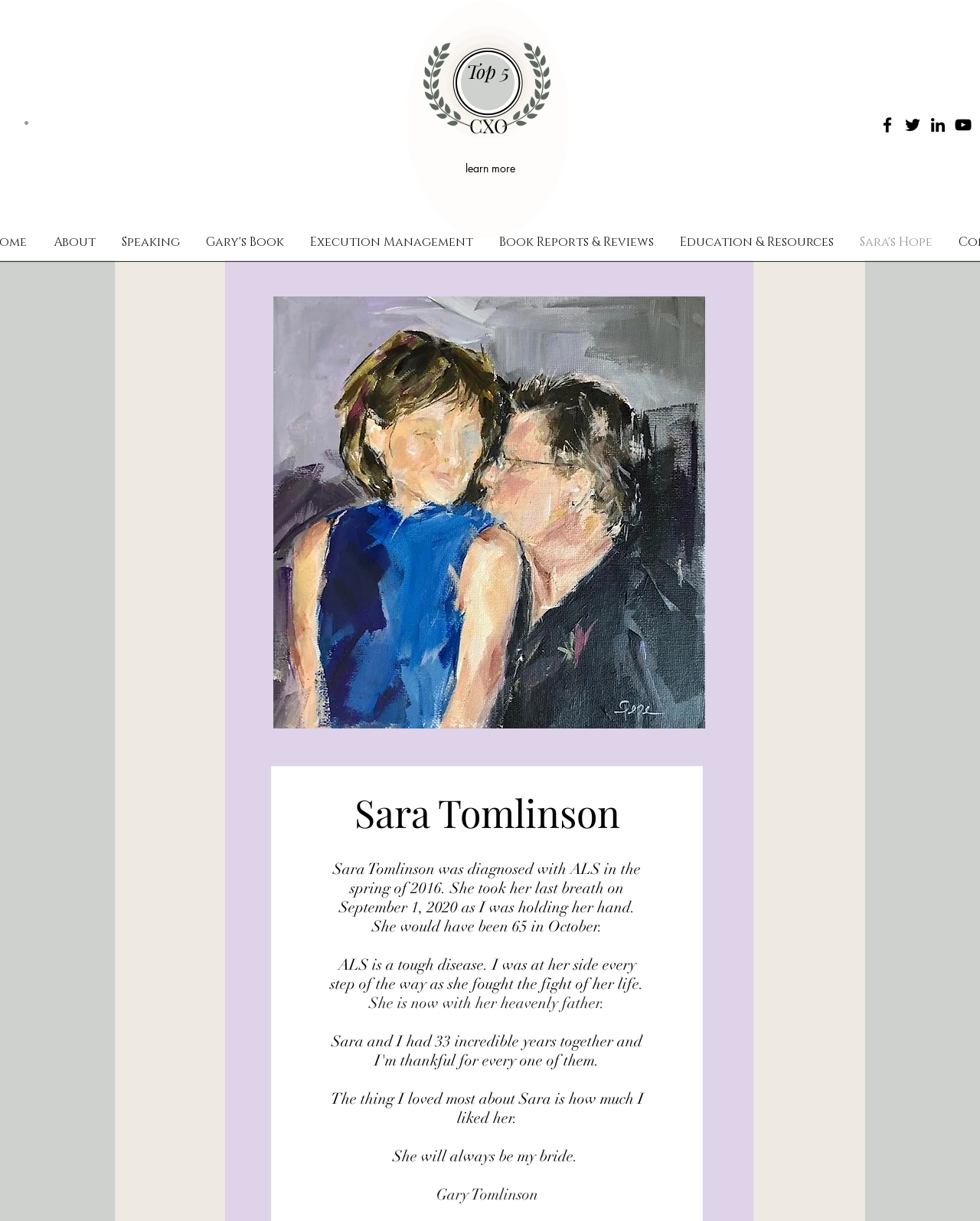What is the name of the person who wrote the book? Look at the image and give a one-word or short phrase answer.

Gary Tomlinson